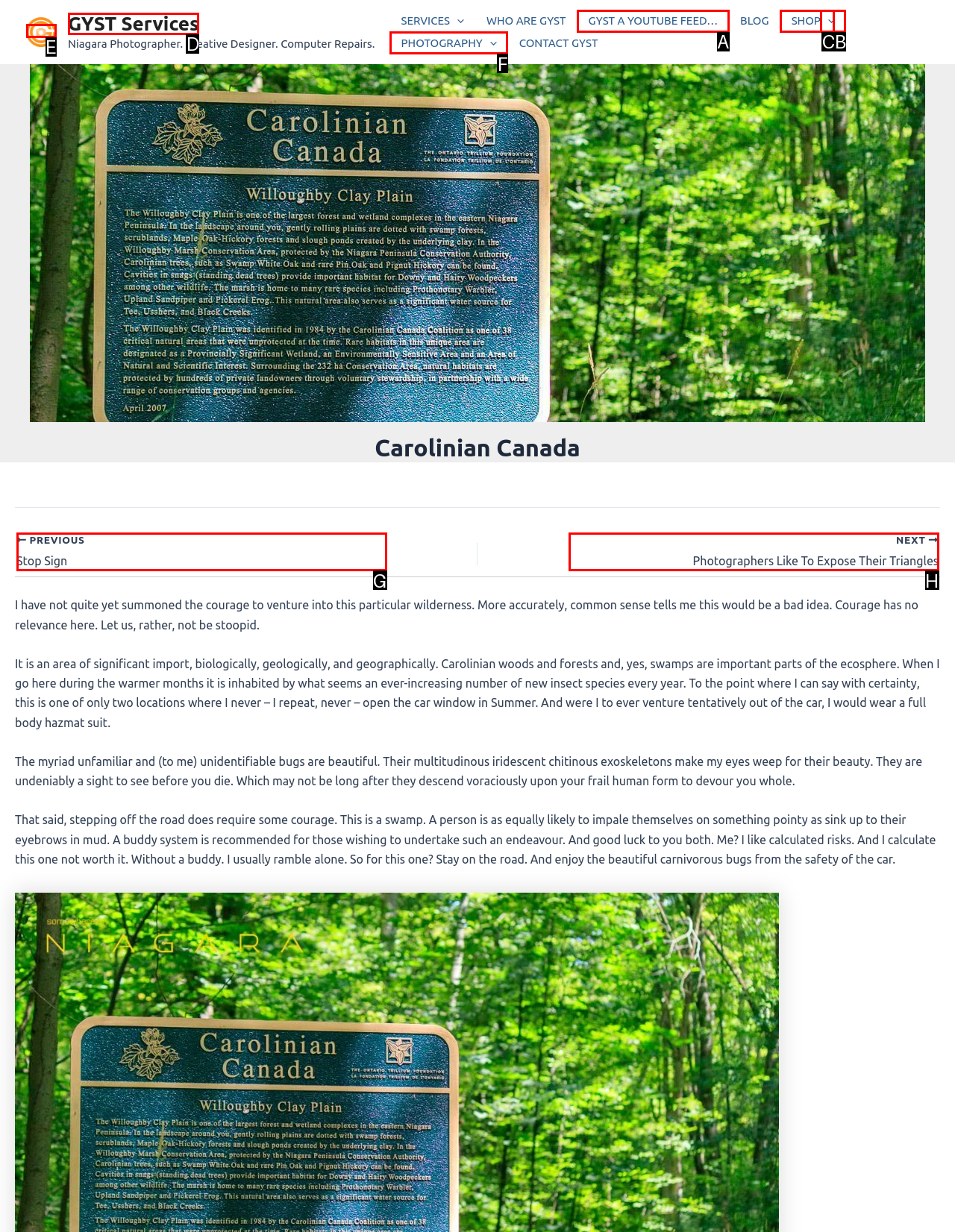Select the letter of the element you need to click to complete this task: Read the review of Rick Henderson
Answer using the letter from the specified choices.

None